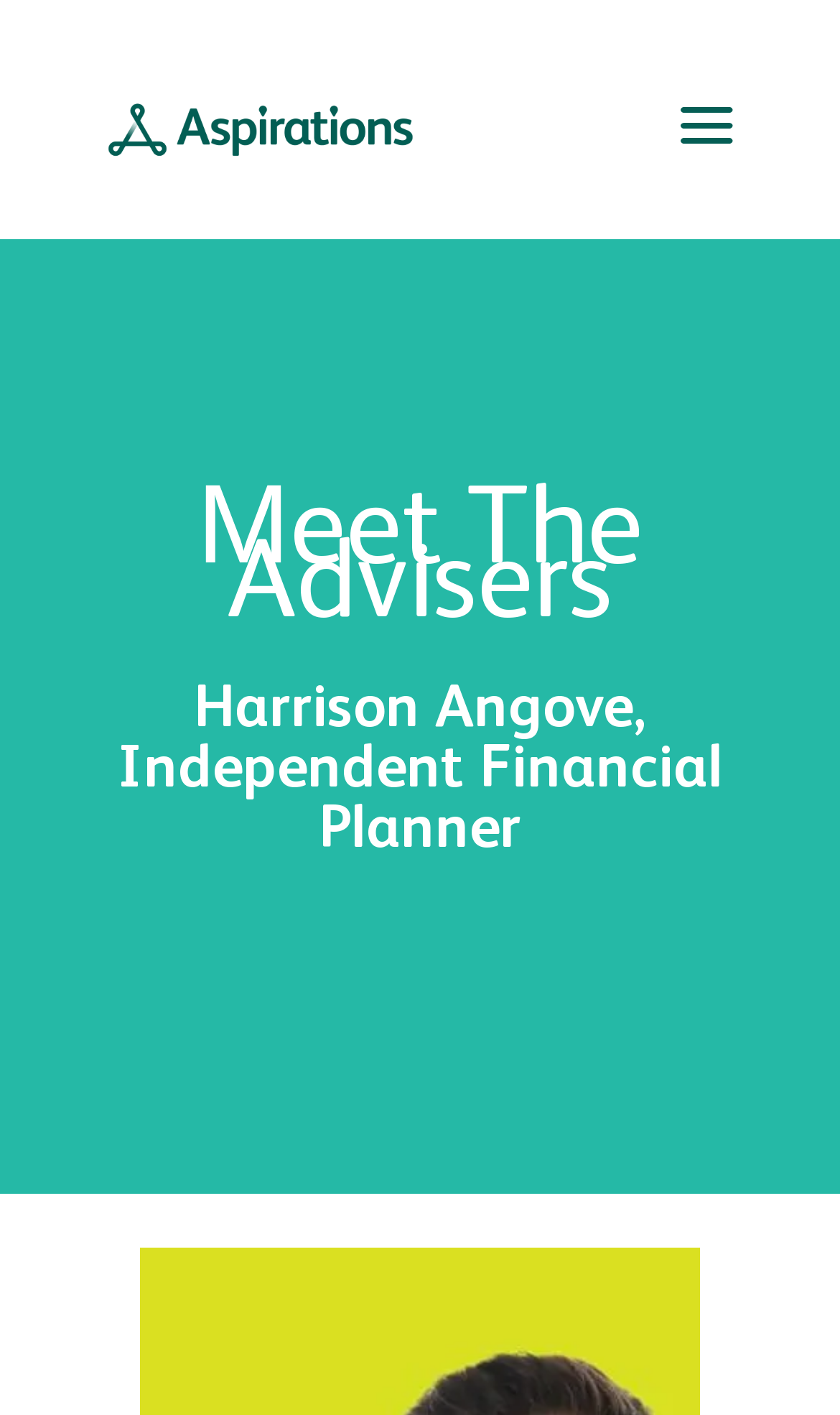From the webpage screenshot, predict the bounding box coordinates (top-left x, top-left y, bottom-right x, bottom-right y) for the UI element described here: Close

[0.773, 0.053, 0.944, 0.081]